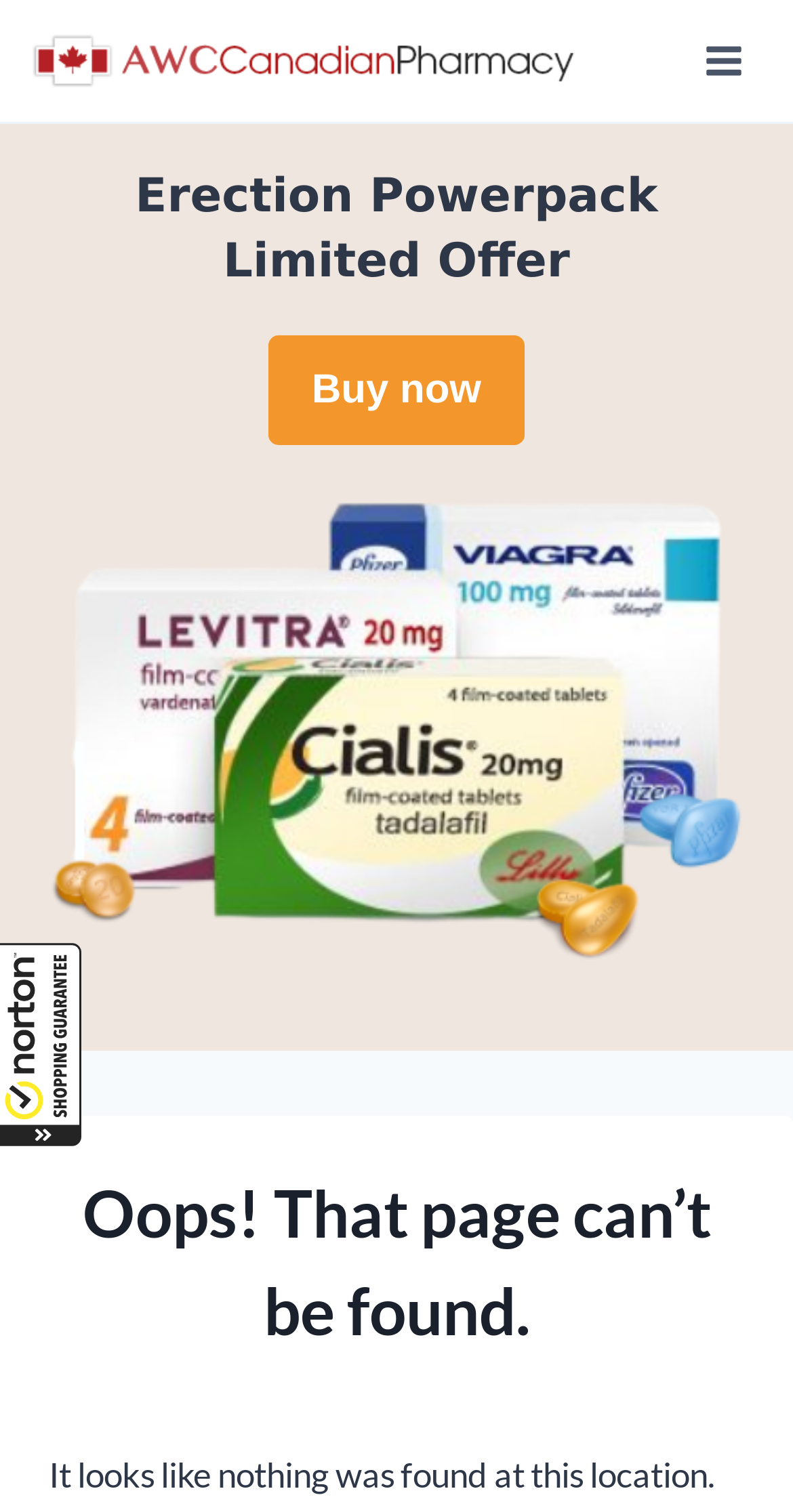What is the logo of the website?
Based on the screenshot, respond with a single word or phrase.

AWC Canadian Pharmacy